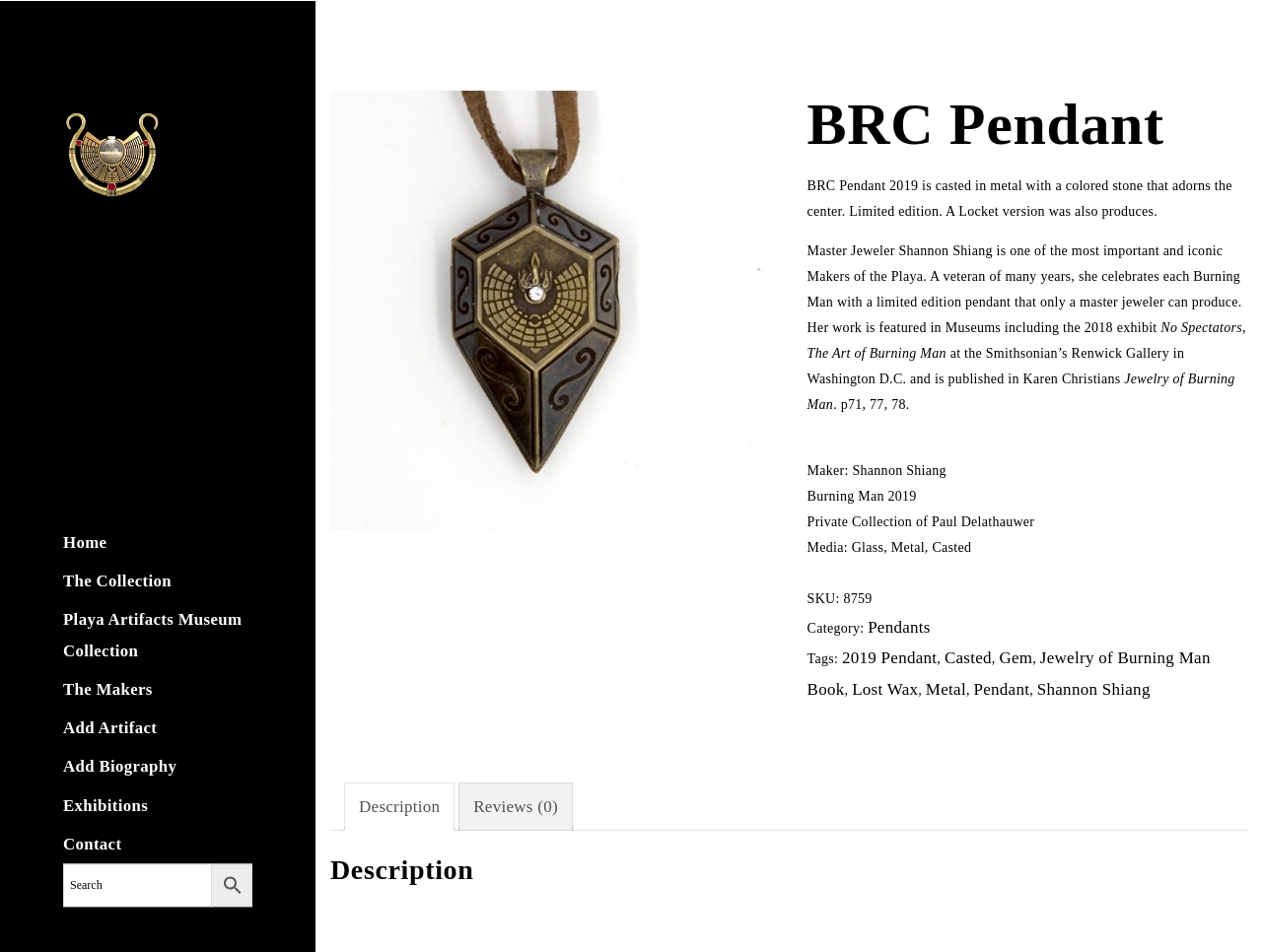Identify the bounding box for the UI element described as: "Jewelry of Burning Man Book". The coordinates should be four float numbers between 0 and 1, i.e., [left, top, right, bottom].

[0.64, 0.68, 0.959, 0.733]